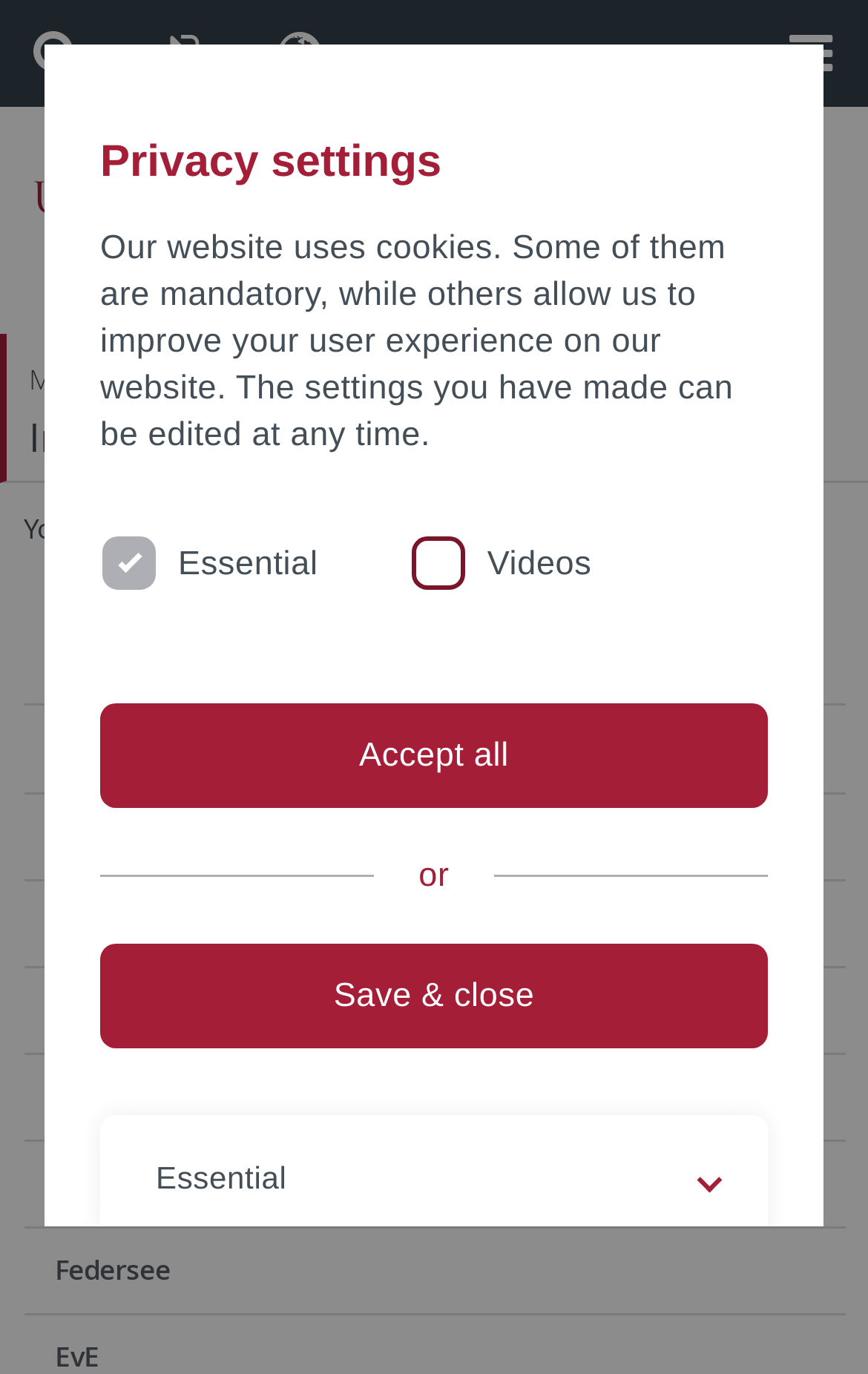Identify the bounding box coordinates of the section that should be clicked to achieve the task described: "Visit the homepage".

[0.281, 0.371, 0.419, 0.399]